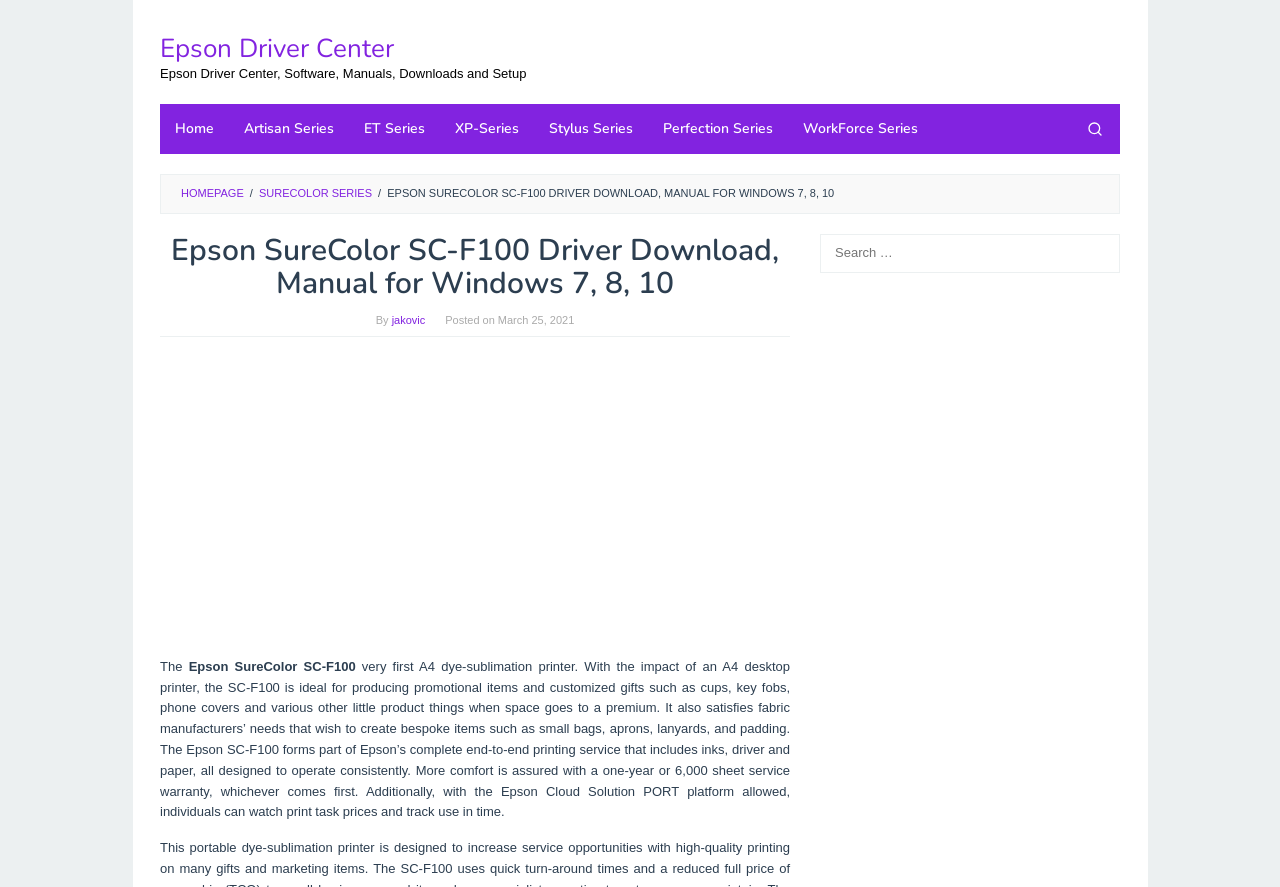What is the platform that allows users to track print task prices and usage?
Refer to the screenshot and answer in one word or phrase.

Epson Cloud Solution PORT